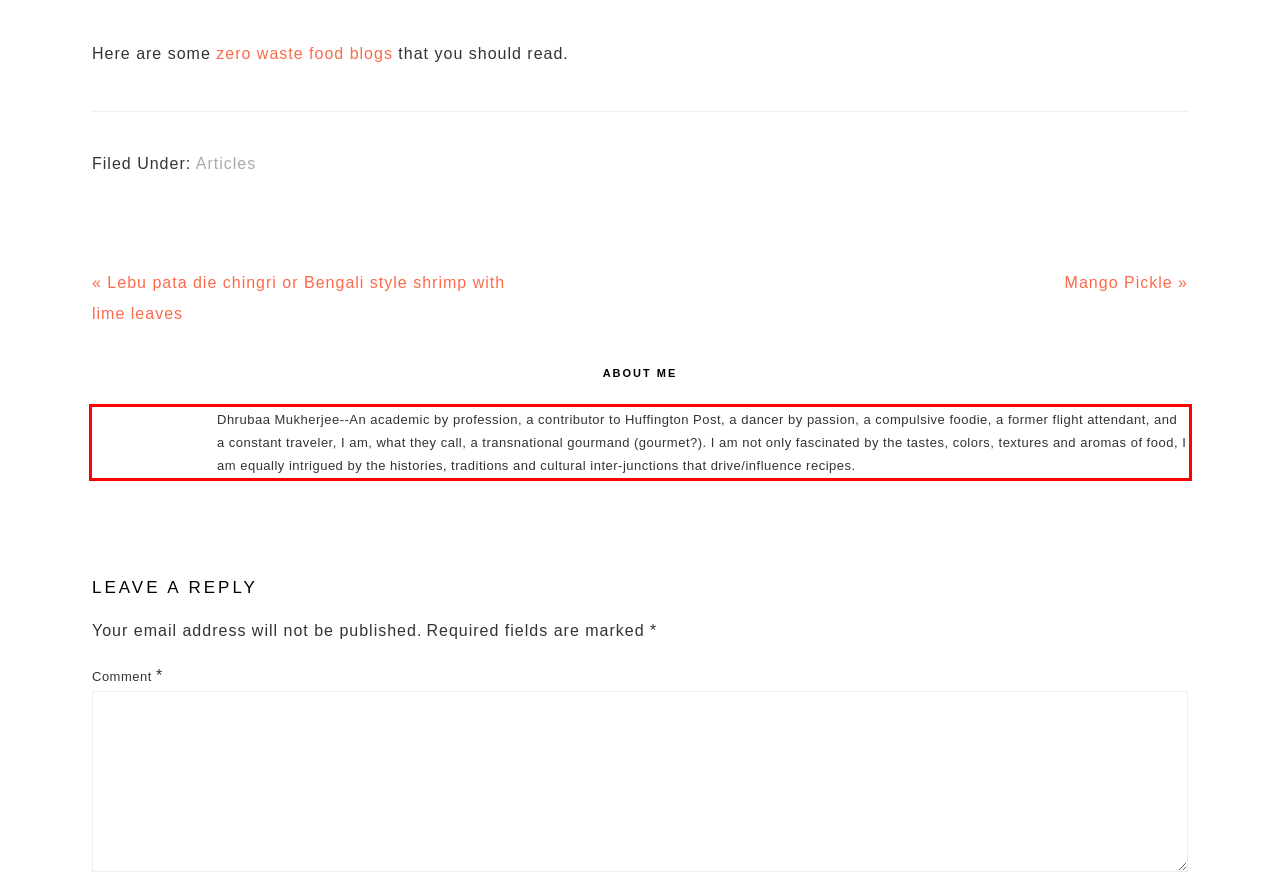Using the provided screenshot, read and generate the text content within the red-bordered area.

Dhrubaa Mukherjee--An academic by profession, a contributor to Huffington Post, a dancer by passion, a compulsive foodie, a former flight attendant, and a constant traveler, I am, what they call, a transnational gourmand (gourmet?). I am not only fascinated by the tastes, colors, textures and aromas of food, I am equally intrigued by the histories, traditions and cultural inter-junctions that drive/influence recipes.